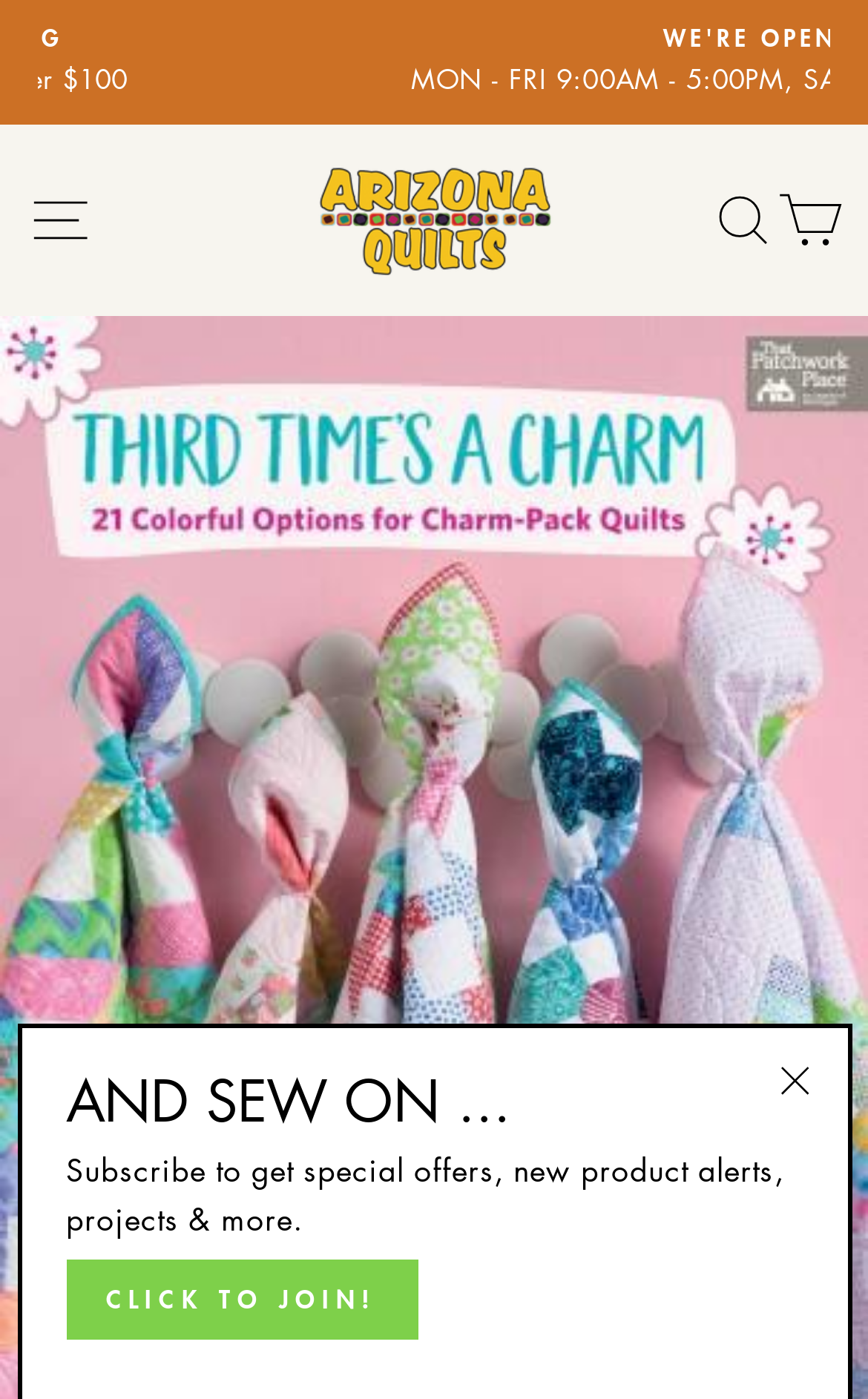Bounding box coordinates should be provided in the format (top-left x, top-left y, bottom-right x, bottom-right y) with all values between 0 and 1. Identify the bounding box for this UI element: Click to Join!

[0.076, 0.9, 0.481, 0.957]